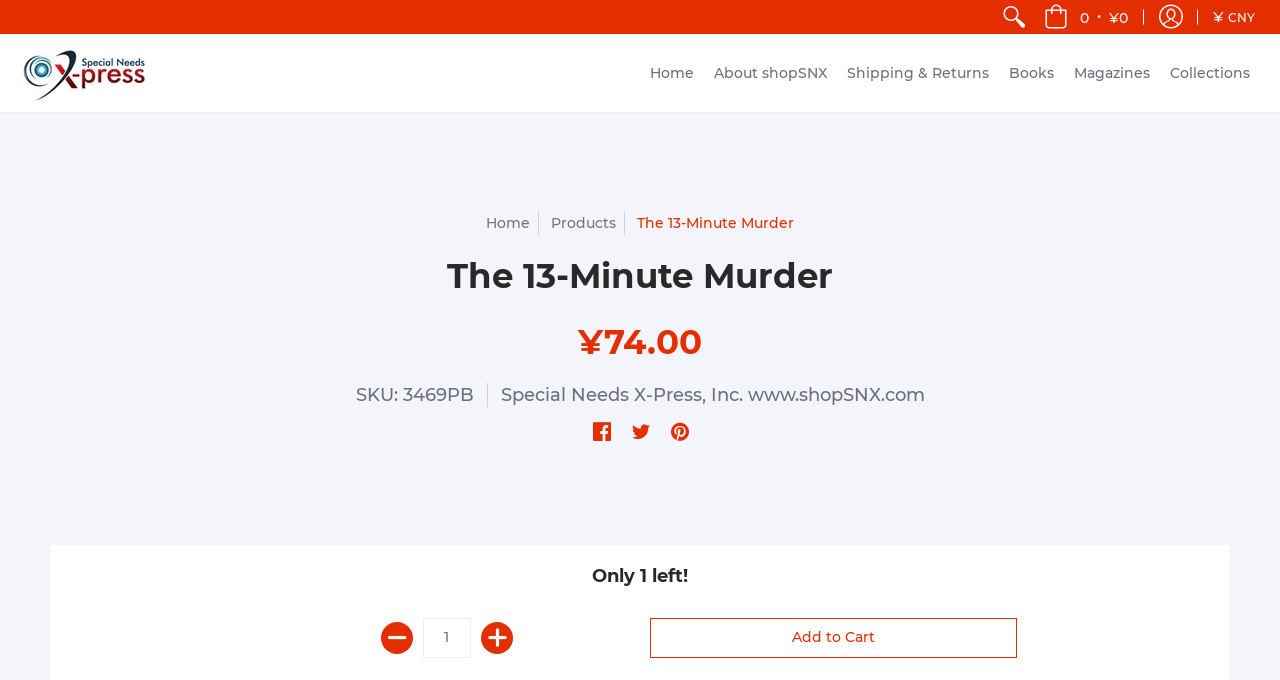Please identify the bounding box coordinates of the clickable area that will allow you to execute the instruction: "View Home page".

[0.5, 0.05, 0.55, 0.165]